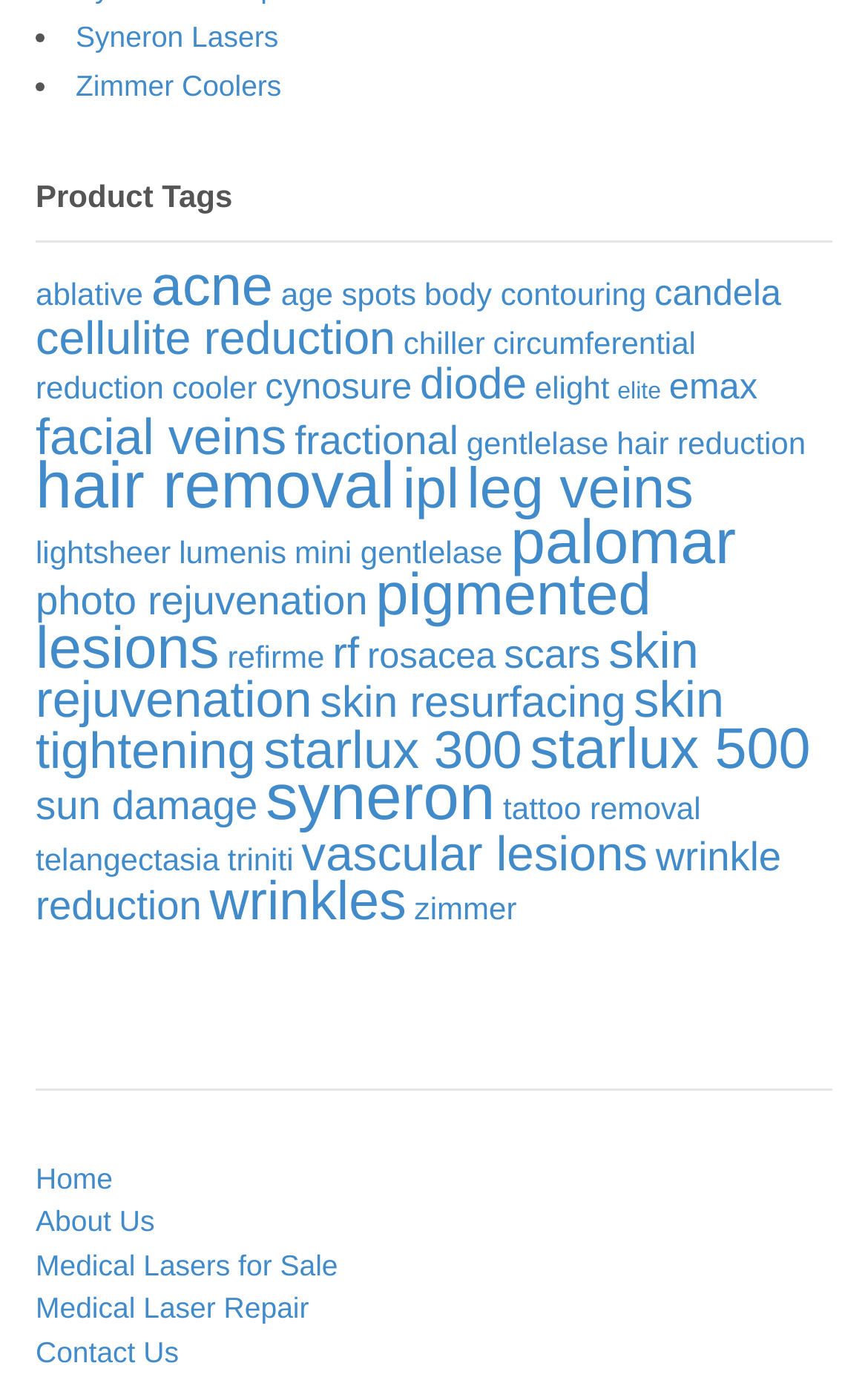What is the last link on the page?
Based on the image, respond with a single word or phrase.

Contact Us